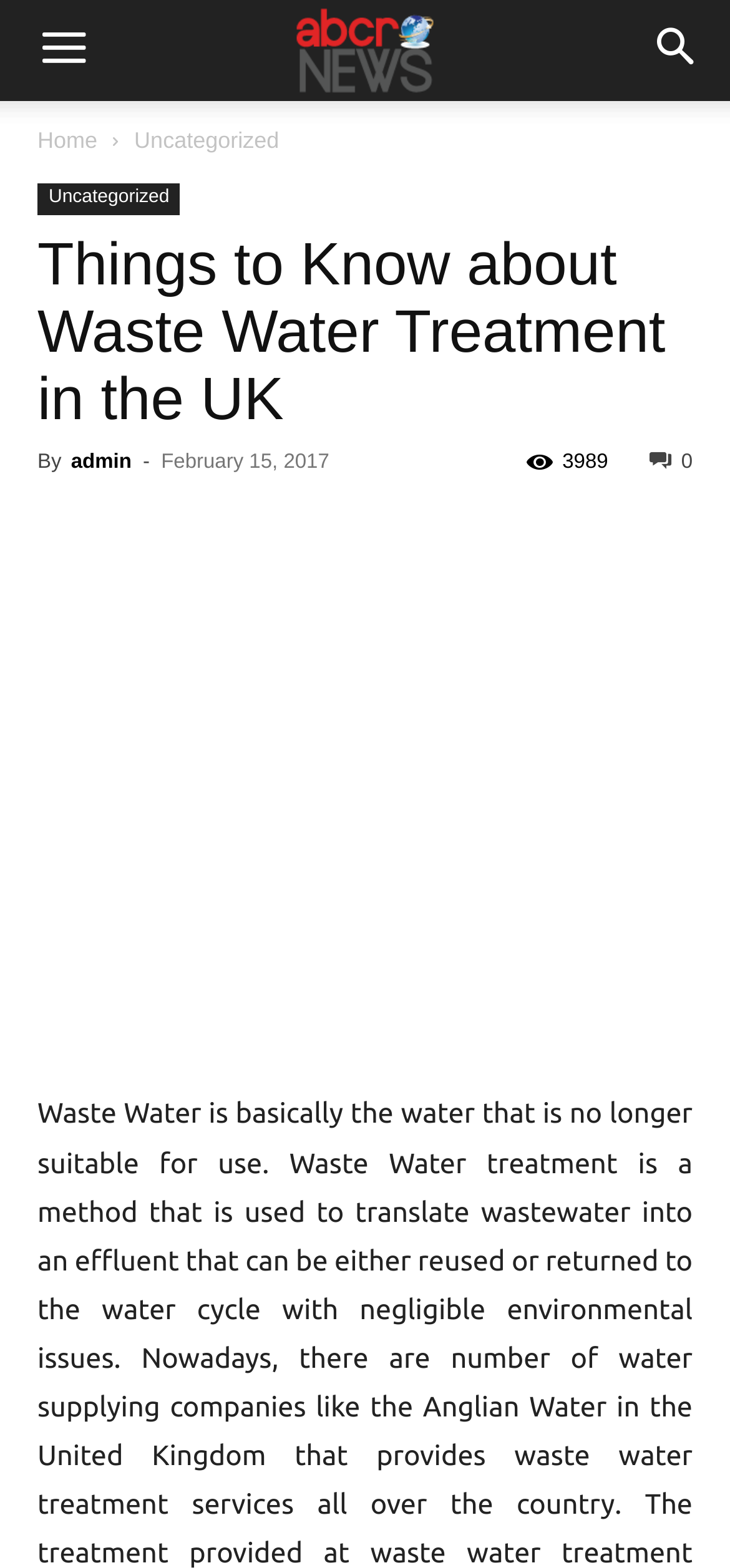Please identify the bounding box coordinates of the element's region that I should click in order to complete the following instruction: "Read the article by admin". The bounding box coordinates consist of four float numbers between 0 and 1, i.e., [left, top, right, bottom].

[0.097, 0.288, 0.18, 0.302]